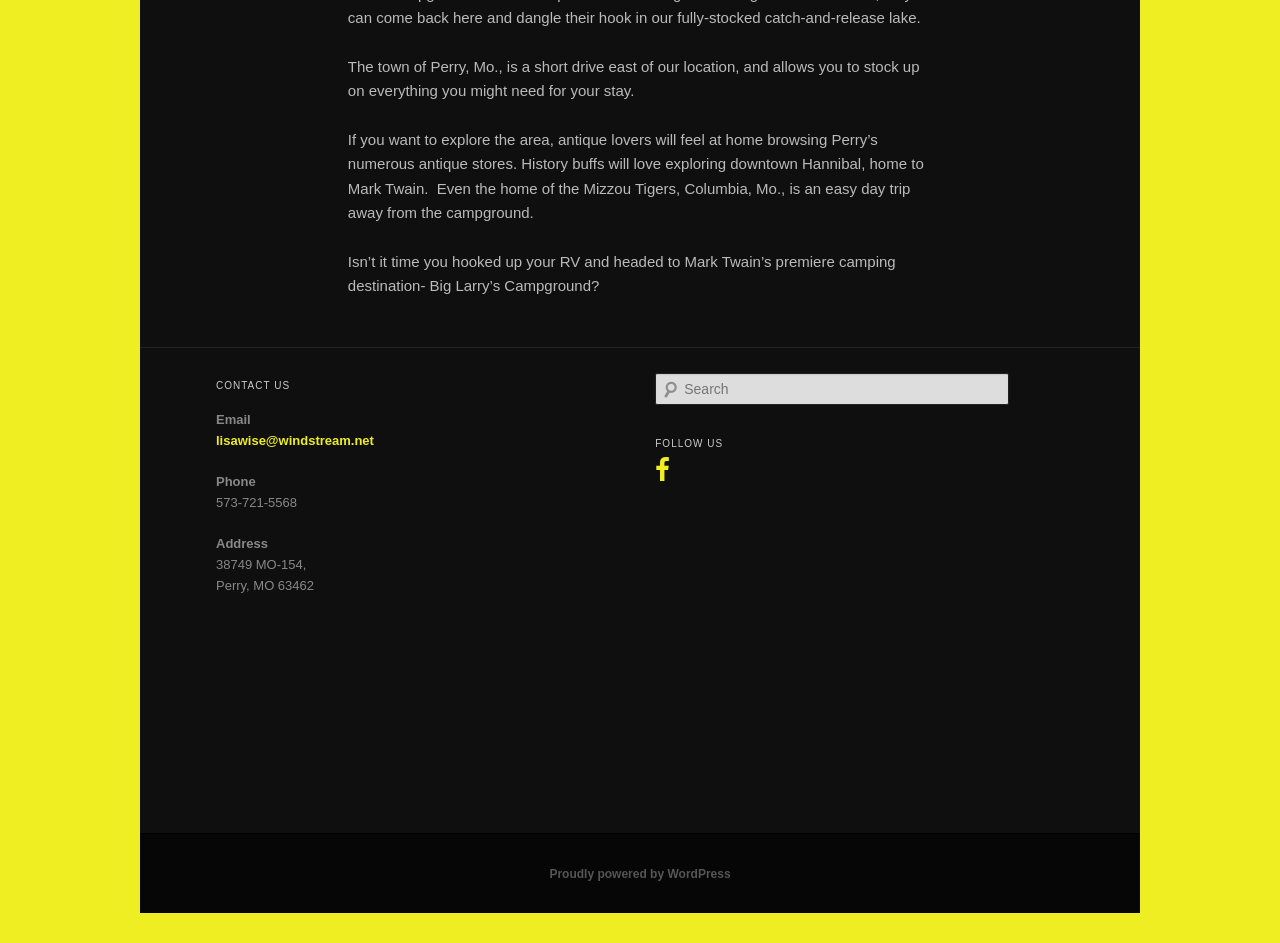What is the phone number to contact?
Answer the question in as much detail as possible.

I found the answer by looking at the contact information section on the webpage, where it lists the phone number as '573-721-5568'.